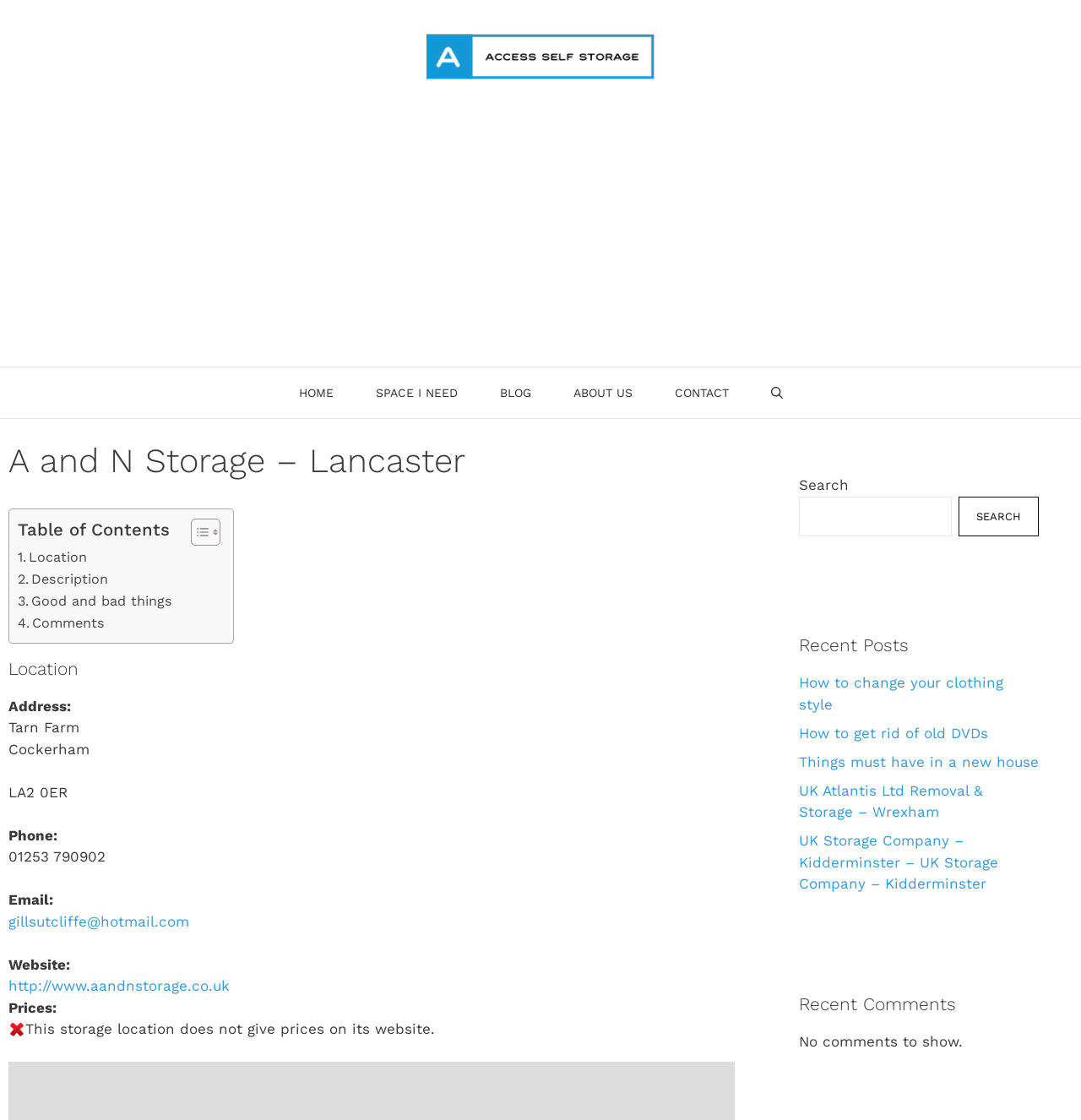Provide a brief response using a word or short phrase to this question:
Are there any comments to show on the webpage?

No